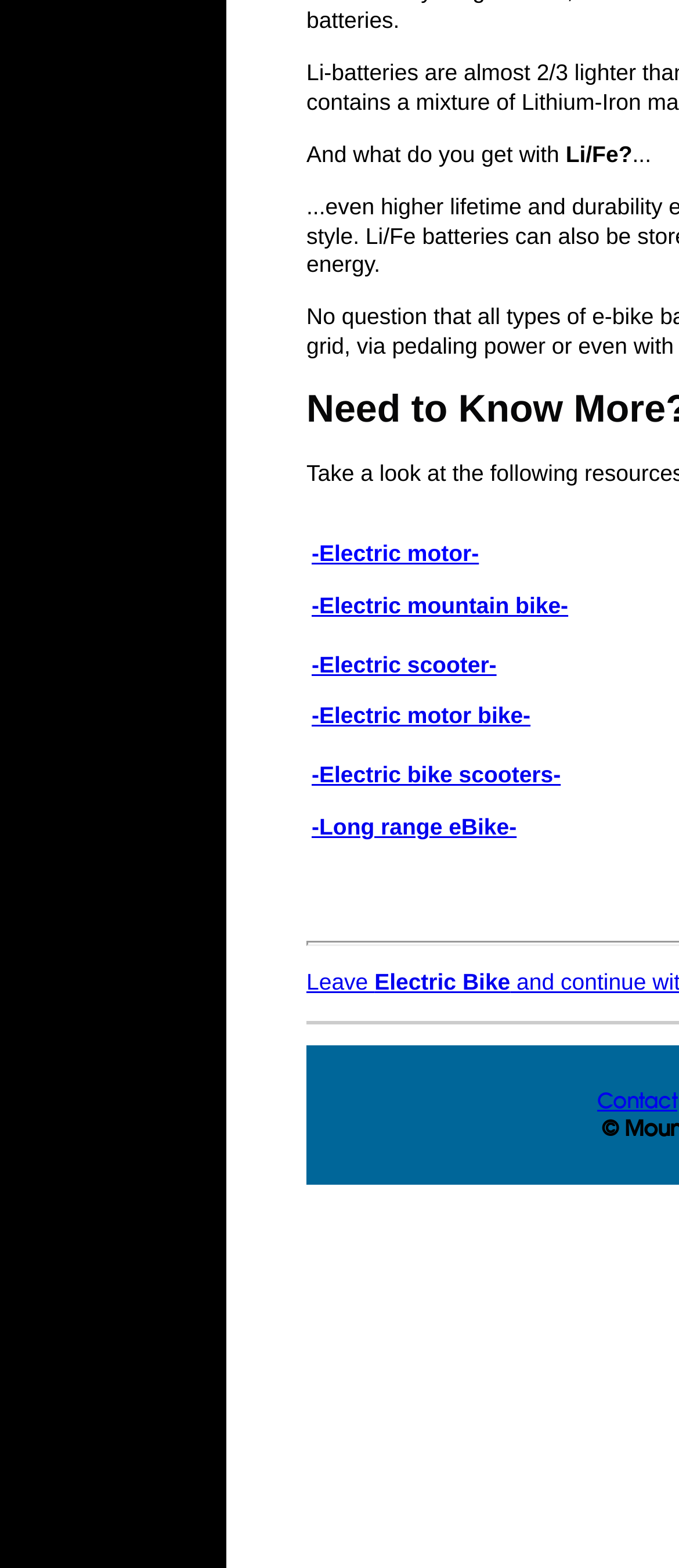What is the last option after 'And what do you get with Li/Fe?'
Carefully examine the image and provide a detailed answer to the question.

The webpage has a text 'And what do you get with Li/Fe?' followed by several options. The last option is 'Long range eBike-' which is a link.